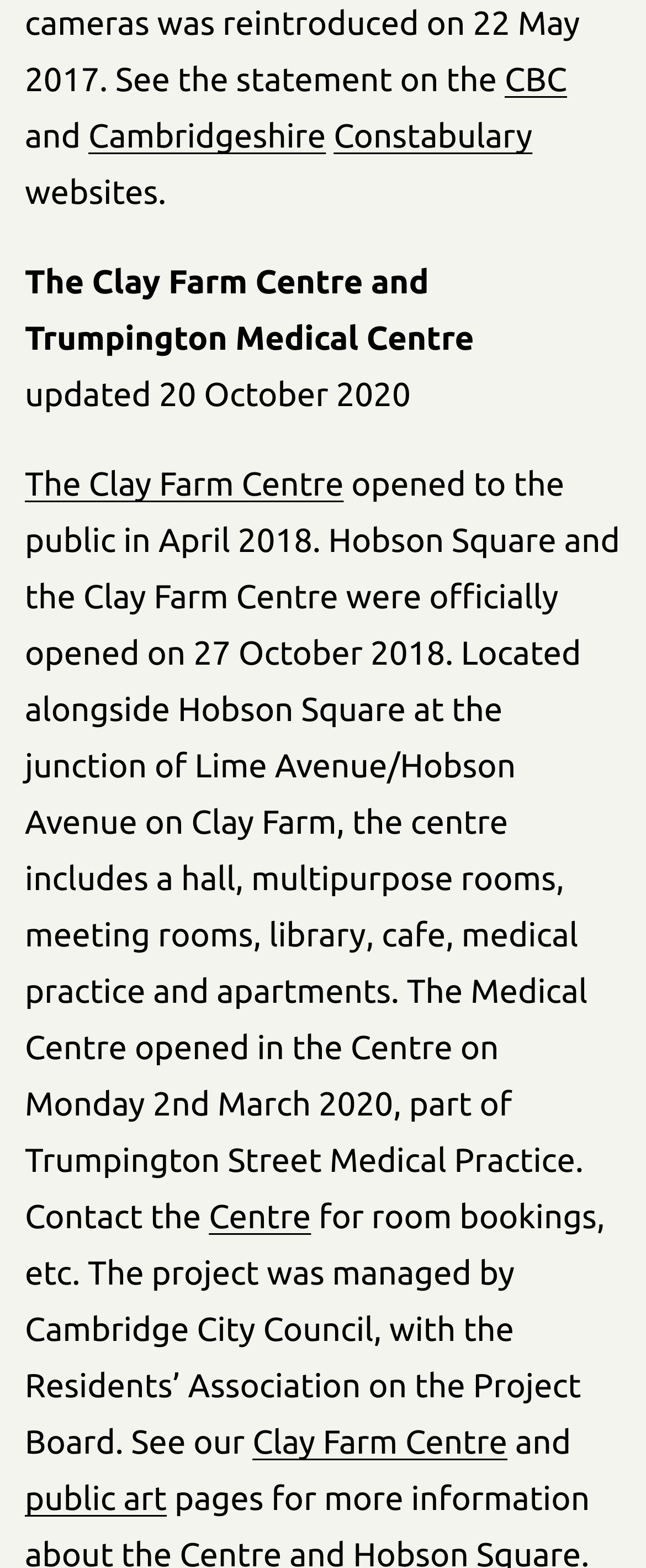What is located alongside Hobson Square?
Kindly offer a comprehensive and detailed response to the question.

The answer can be found in the StaticText element with the text 'Located alongside Hobson Square at the junction of Lime Avenue/Hobson Avenue on Clay Farm, the centre includes...'. This text is located in the middle of the webpage, providing information about the centre's location.